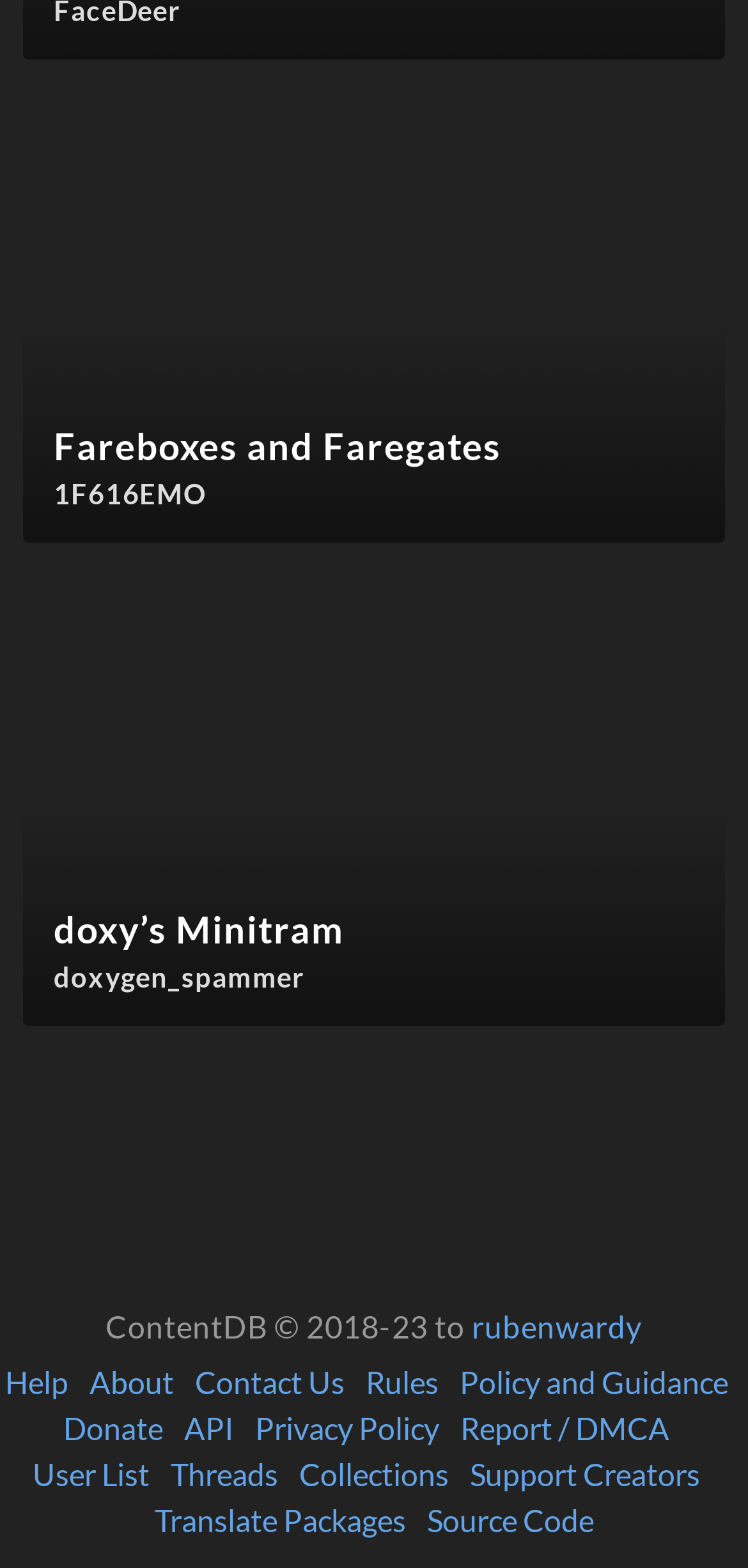Please mark the bounding box coordinates of the area that should be clicked to carry out the instruction: "Donate to ContentDB".

[0.085, 0.898, 0.218, 0.922]